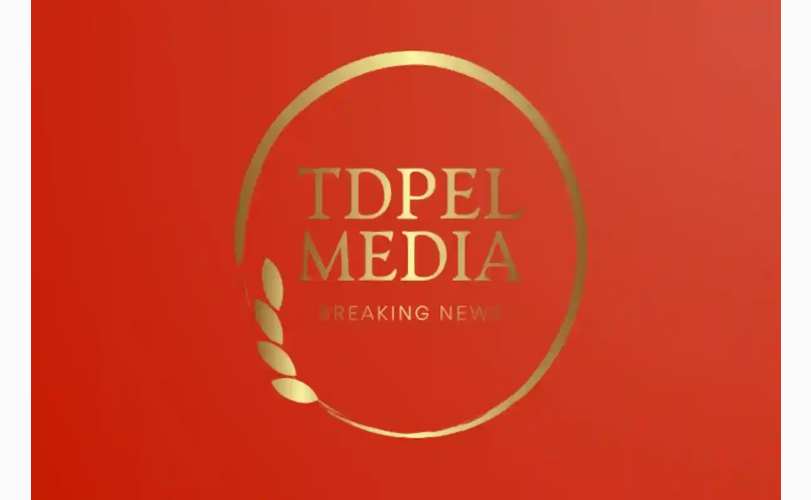Provide a comprehensive description of the image.

The image prominently displays the logo of TDPel Media, set against a vibrant red background. The logo features the text "TDPel MEDIA" in bold, elegant gold letters, conveying a sense of authority and professionalism. Below the main title, the phrase "BREAKING NEWS" is highlighted to emphasize urgency and immediacy. A decorative olive branch motif adds a touch of sophistication and alludes to the concept of peace and communication. This visual representation is aligned with the channel's focus on delivering timely updates and critical information to its audience, particularly in light of current events impacting citizens.